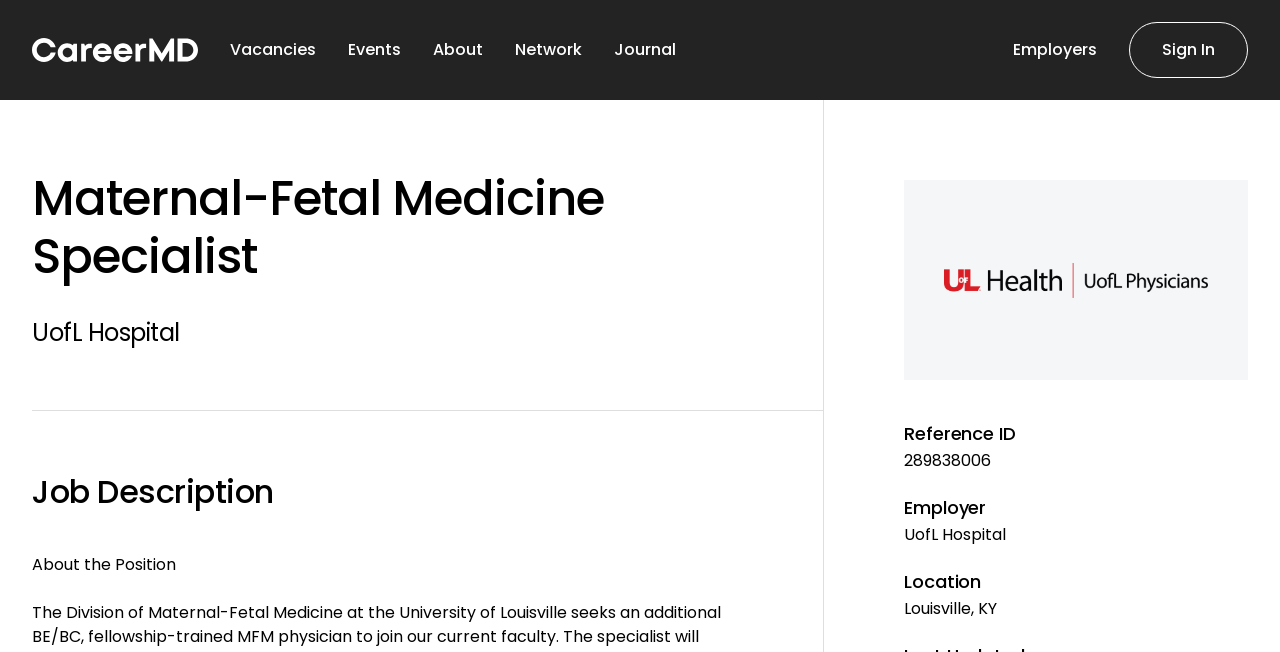Based on the element description Sign In, identify the bounding box of the UI element in the given webpage screenshot. The coordinates should be in the format (top-left x, top-left y, bottom-right x, bottom-right y) and must be between 0 and 1.

[0.882, 0.034, 0.975, 0.12]